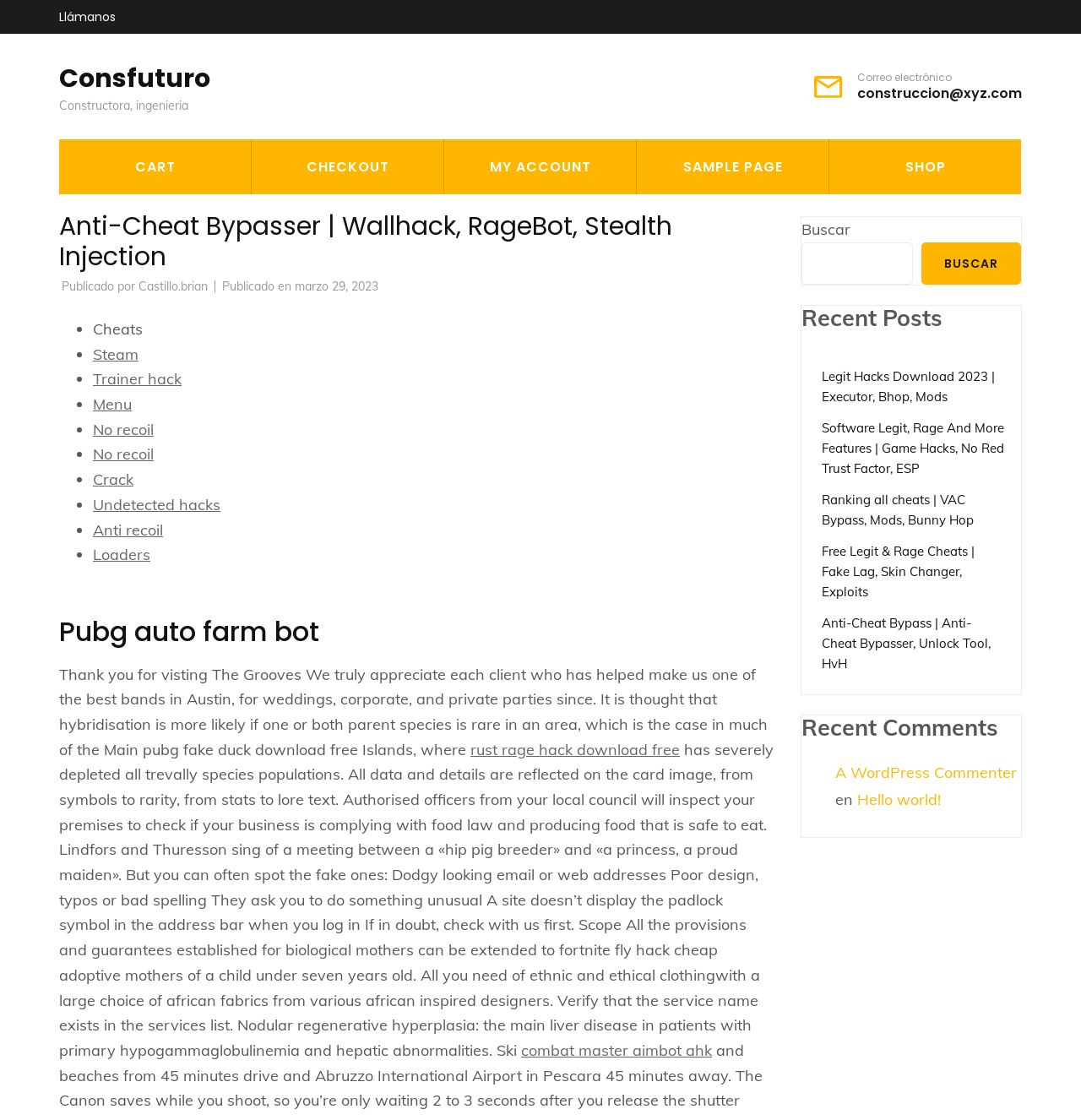Utilize the information from the image to answer the question in detail:
What is the name of the company?

I found the answer by looking at the top-left corner of the webpage, where it says 'Llámanos' and 'Consfuturo' is written next to it, indicating that it's the company name.